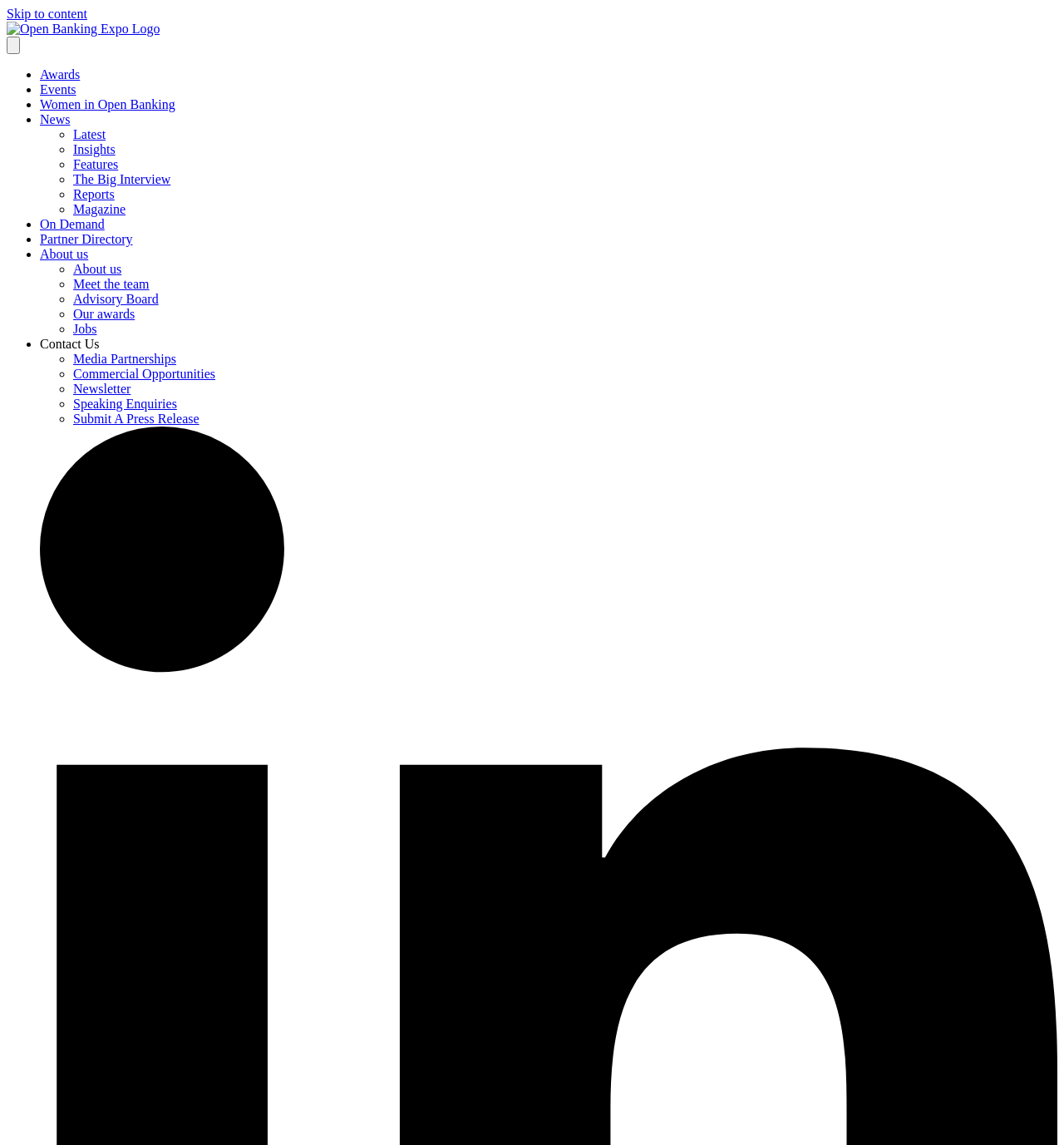Predict the bounding box coordinates of the area that should be clicked to accomplish the following instruction: "Go to News". The bounding box coordinates should consist of four float numbers between 0 and 1, i.e., [left, top, right, bottom].

[0.038, 0.098, 0.066, 0.11]